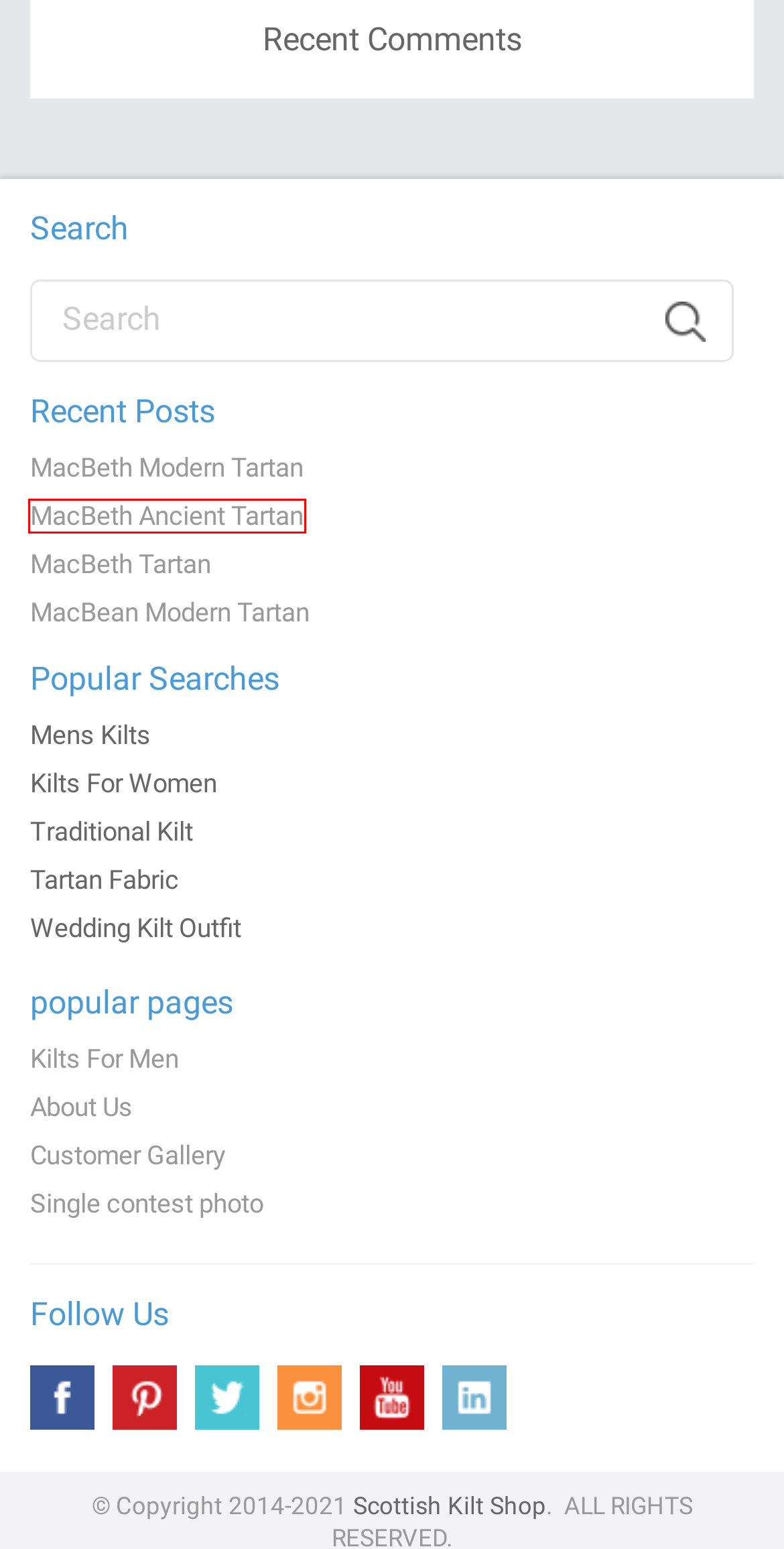Given a screenshot of a webpage with a red bounding box around an element, choose the most appropriate webpage description for the new page displayed after clicking the element within the bounding box. Here are the candidates:
A. Tartan Plaid Fabrics by the yard | Scottish Kilt™
B. Customer Gallery Archives | Top Kilt
C. About Us | Top Kilt
D. Single contest photo | Top Kilt
E. MacBeth Ancient Tartan - Made To Measure Kilts | Top Kilt
F. Traditional Kilt - The Whole Nine Yards | Scottish Kilt™
G. Kilts For Men - Top Quality Modern Men's Kilts | Scottish Kilt™
H. Women's Kilts For All Occasions | Female Kilts | Scottish Kilt™

E